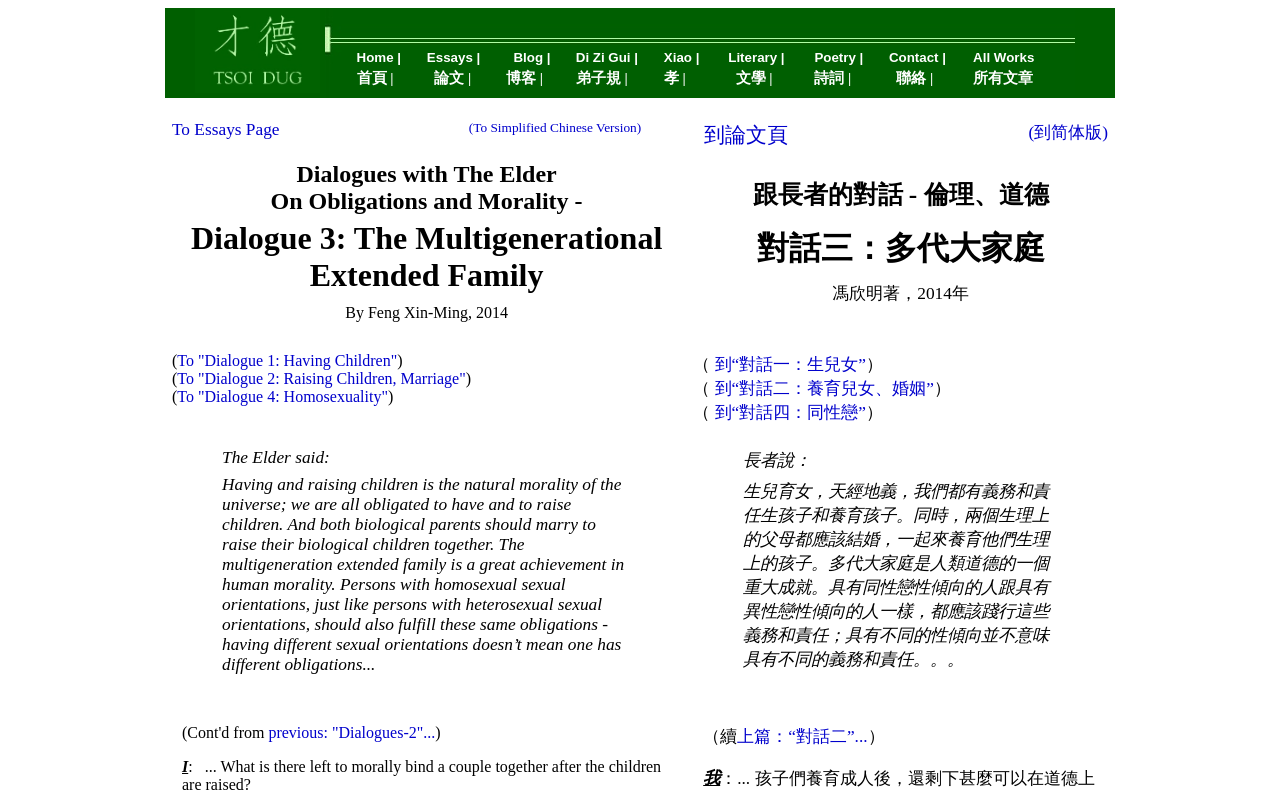Determine the bounding box coordinates for the element that should be clicked to follow this instruction: "View Essays". The coordinates should be given as four float numbers between 0 and 1, in the format [left, top, right, bottom].

[0.333, 0.063, 0.375, 0.082]